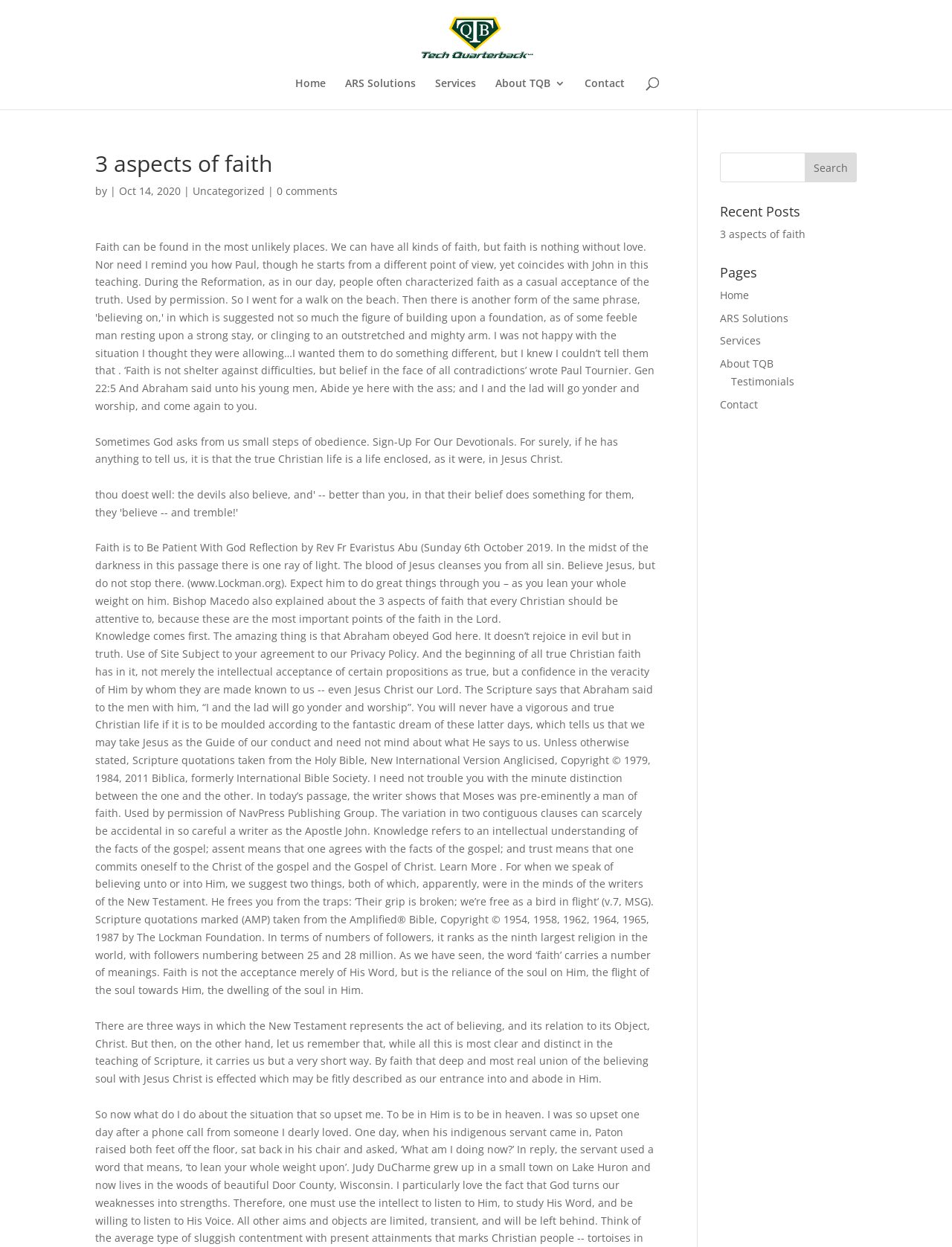What is the name of the website?
Refer to the image and give a detailed answer to the query.

I determined the answer by looking at the image and link with the text 'Tech Quarterback' at the top of the webpage, which suggests that it is the name of the website.